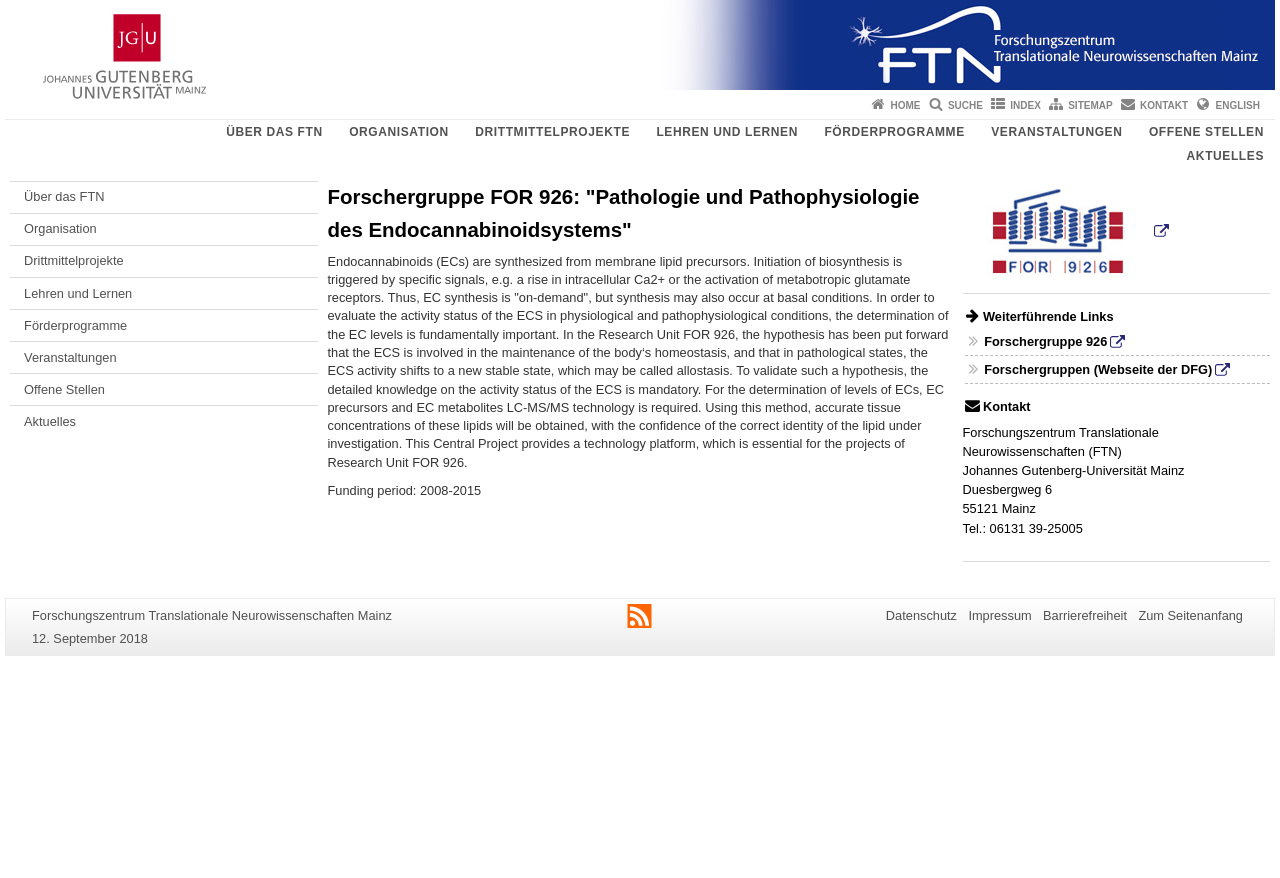Offer an extensive depiction of the webpage and its key elements.

This webpage is about the Research Unit FOR 926, "Pathologie und Pathophysiologie des Endocannabinoidsystems" at the Forschungszentrum Translationale Neurowissenschaften Mainz. 

At the top of the page, there is a navigation bar with links to "HOME", "SUCHE", "INDEX", "SITEMAP", "KONTAKT", and "ENGLISH". Below this, there is another navigation bar with links to "ÜBER DAS FTN", "ORGANISATION", "DRITTMITTELPROJEKTE", "LEHREN UND LERNEN", "FÖRDERPROGRAMME", "VERANSTALTUNGEN", "OFFENE STELLEN", and "AKTUELLES". 

The main content of the page is divided into three sections. The first section is an article that describes the Research Unit FOR 926, including its focus on the endocannabinoid system and its role in maintaining the body's homeostasis. The article also mentions the funding period of the project, which is from 2008 to 2015.

To the right of the article, there is a complementary section that provides additional information about the Research Unit. This section includes a link to the website of the Research Unit, as well as links to related websites, such as the website of the German Research Foundation (DFG). There is also a contact section that provides the address, phone number, and other contact information of the Forschungszentrum Translationale Neurowissenschaften Mainz.

At the bottom of the page, there is a section that provides additional information about the page, including the page name, the last update date, and links to the privacy policy, imprint, and accessibility statement.